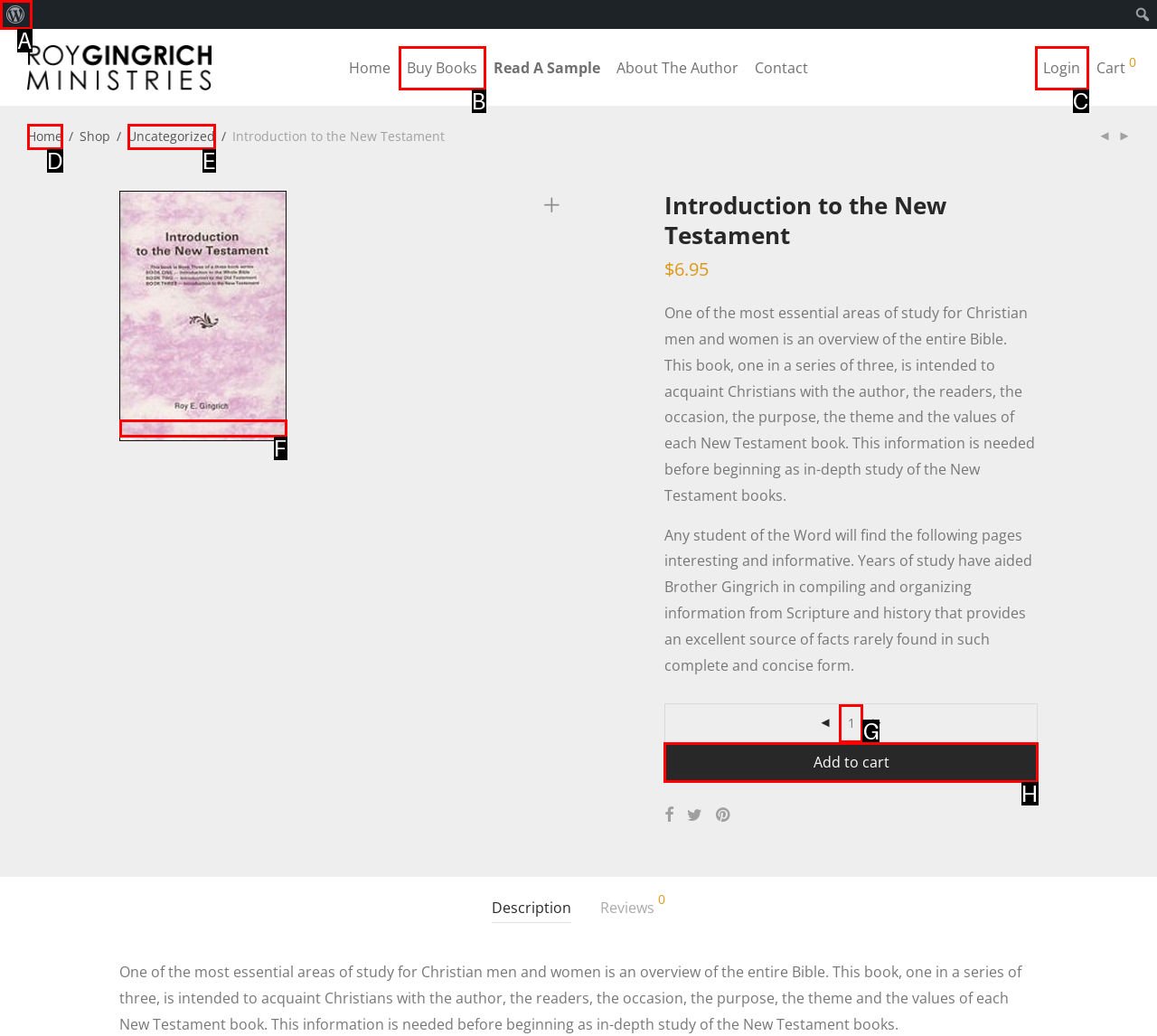Select the letter of the UI element that matches this task: Add to cart
Provide the answer as the letter of the correct choice.

H